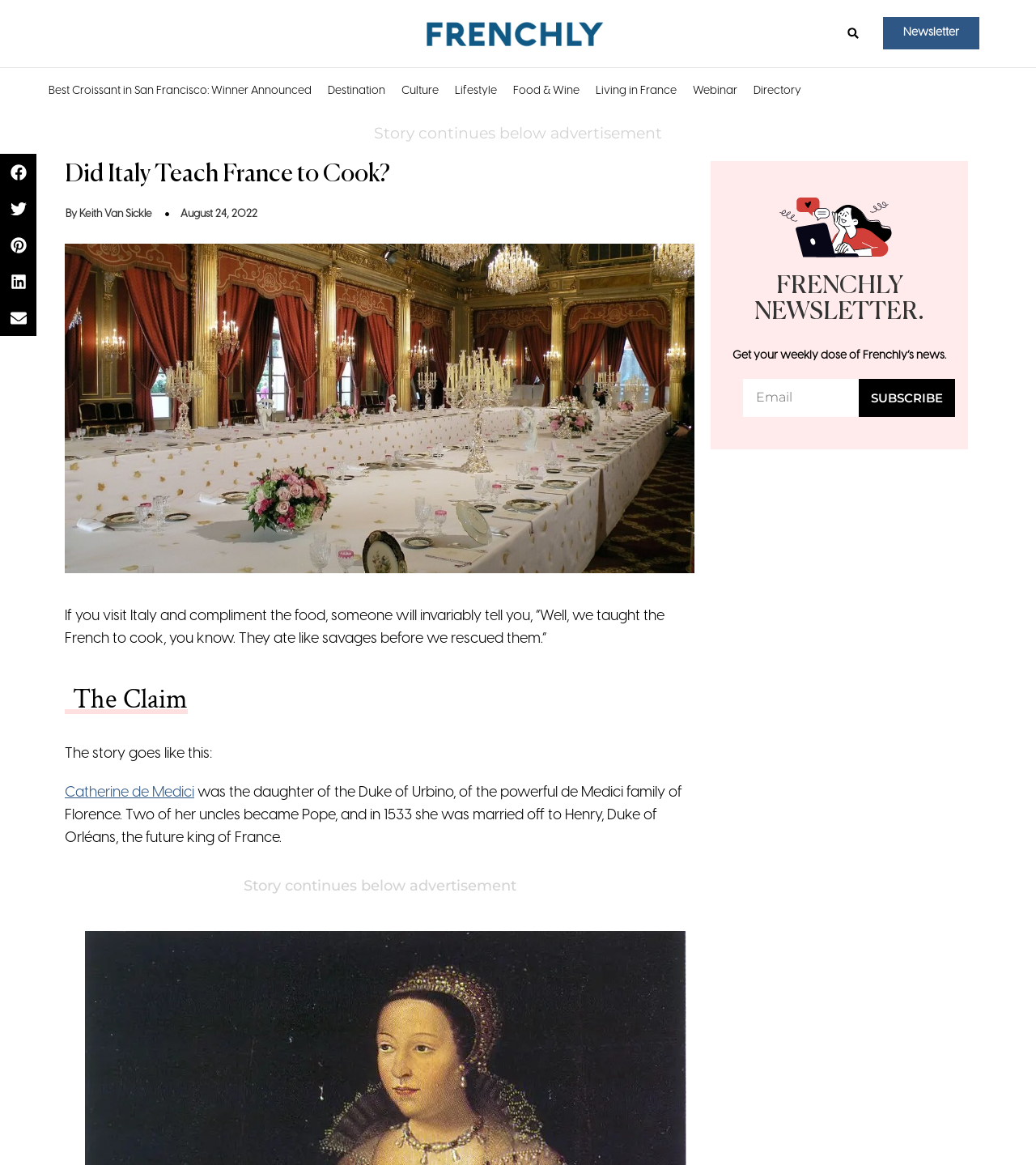Please answer the following query using a single word or phrase: 
What is the date of the article?

August 24, 2022